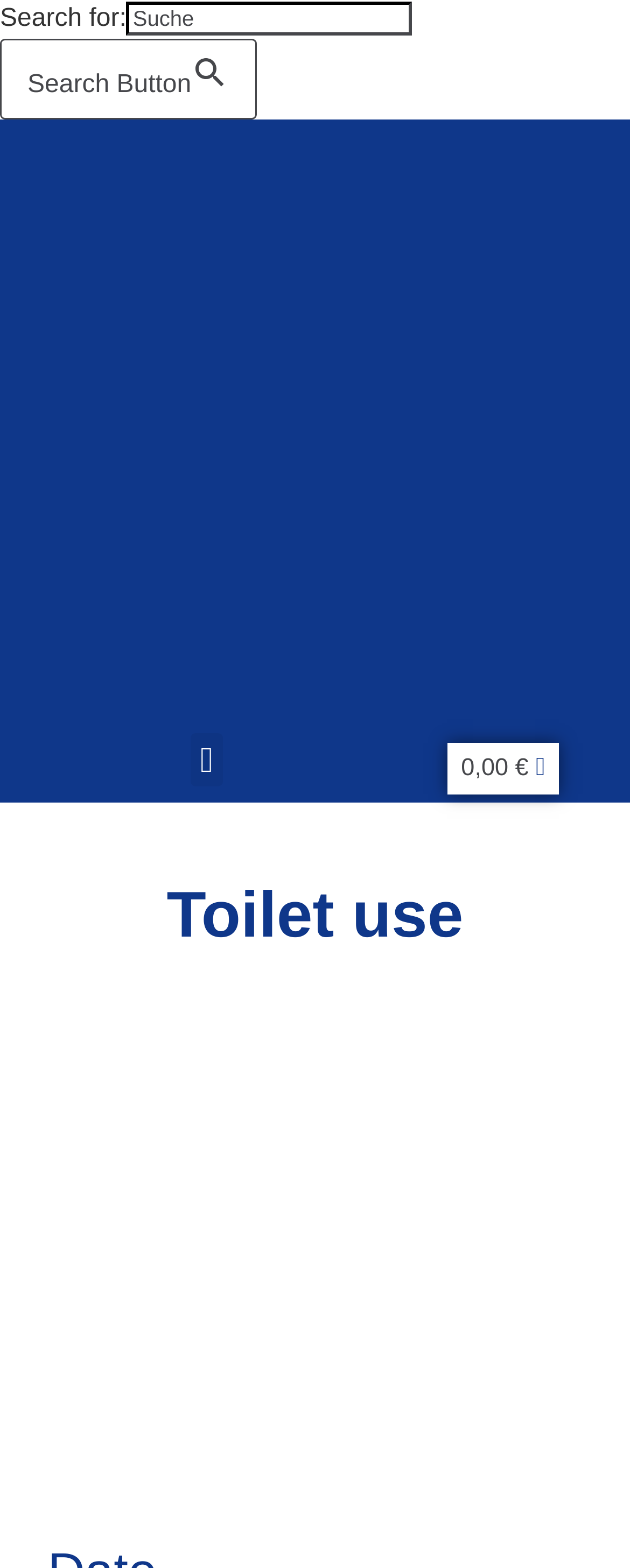Can you give a detailed response to the following question using the information from the image? How many navigation menu items are there?

The menu toggle button is located at the top right corner of the webpage, and it is not expanded. This implies that there are navigation menu items that can be accessed by clicking the toggle button, but the exact number of items is not visible at the moment.